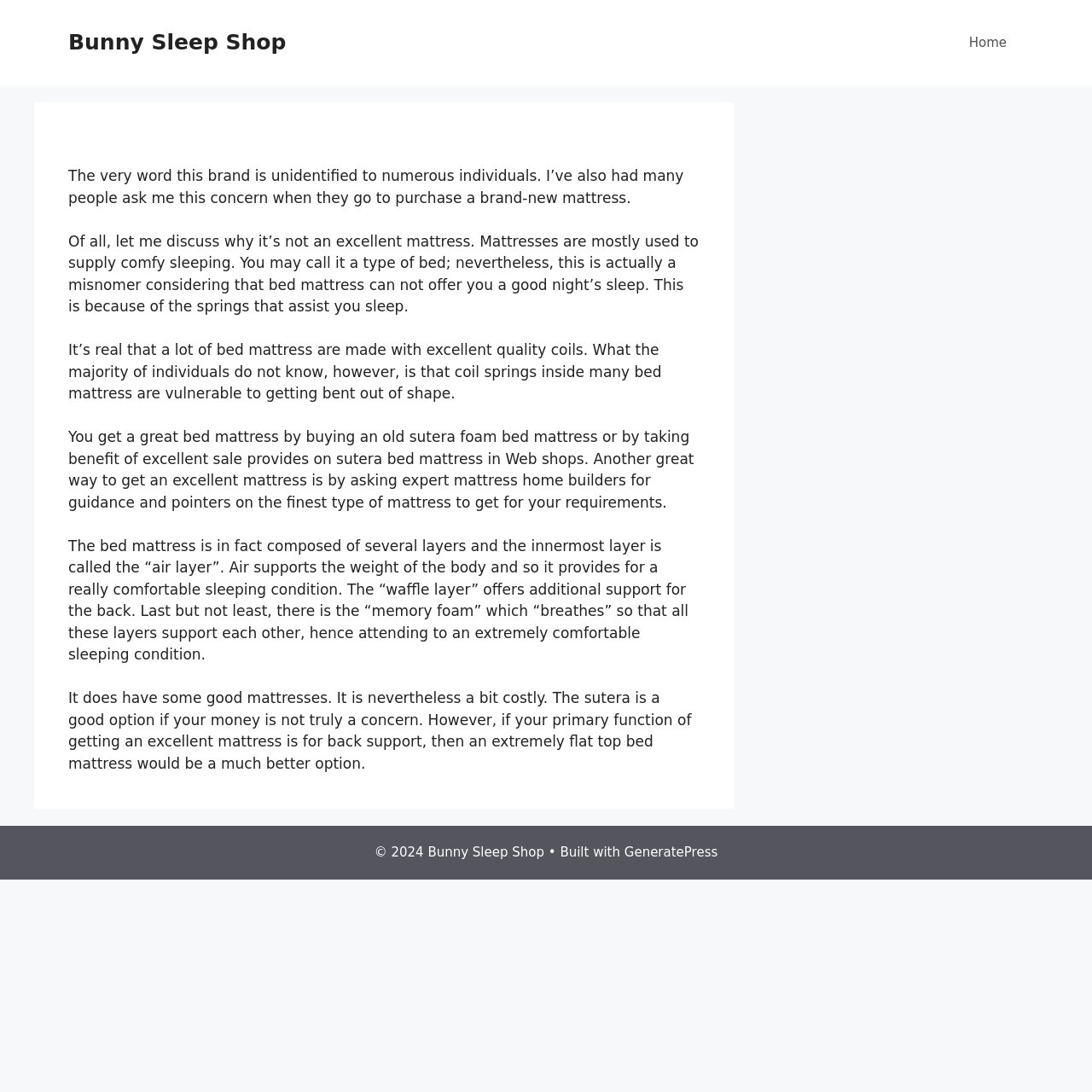Generate an in-depth caption that captures all aspects of the webpage.

The webpage is about choosing a Saatva mattress online, specifically from the Bunny Sleep Shop. At the top left, there is a link to the Bunny Sleep Shop, and at the top right, there is a link to the "Home" page. 

Below these links, there is a main section that takes up most of the page, containing an article about Saatva mattresses. The article starts with a paragraph discussing how the brand is unknown to many people and how it's often asked about when buying a new mattress. 

Following this, there are four more paragraphs that explain why Saatva mattresses may not be the best choice, discussing the coils inside the mattress, how to get a good mattress, the composition of the mattress, and the pros and cons of Saatva mattresses. 

At the bottom of the page, there is a section with copyright information, stating "© 2024 Bunny Sleep Shop", along with a mention of the website being built with GeneratePress.